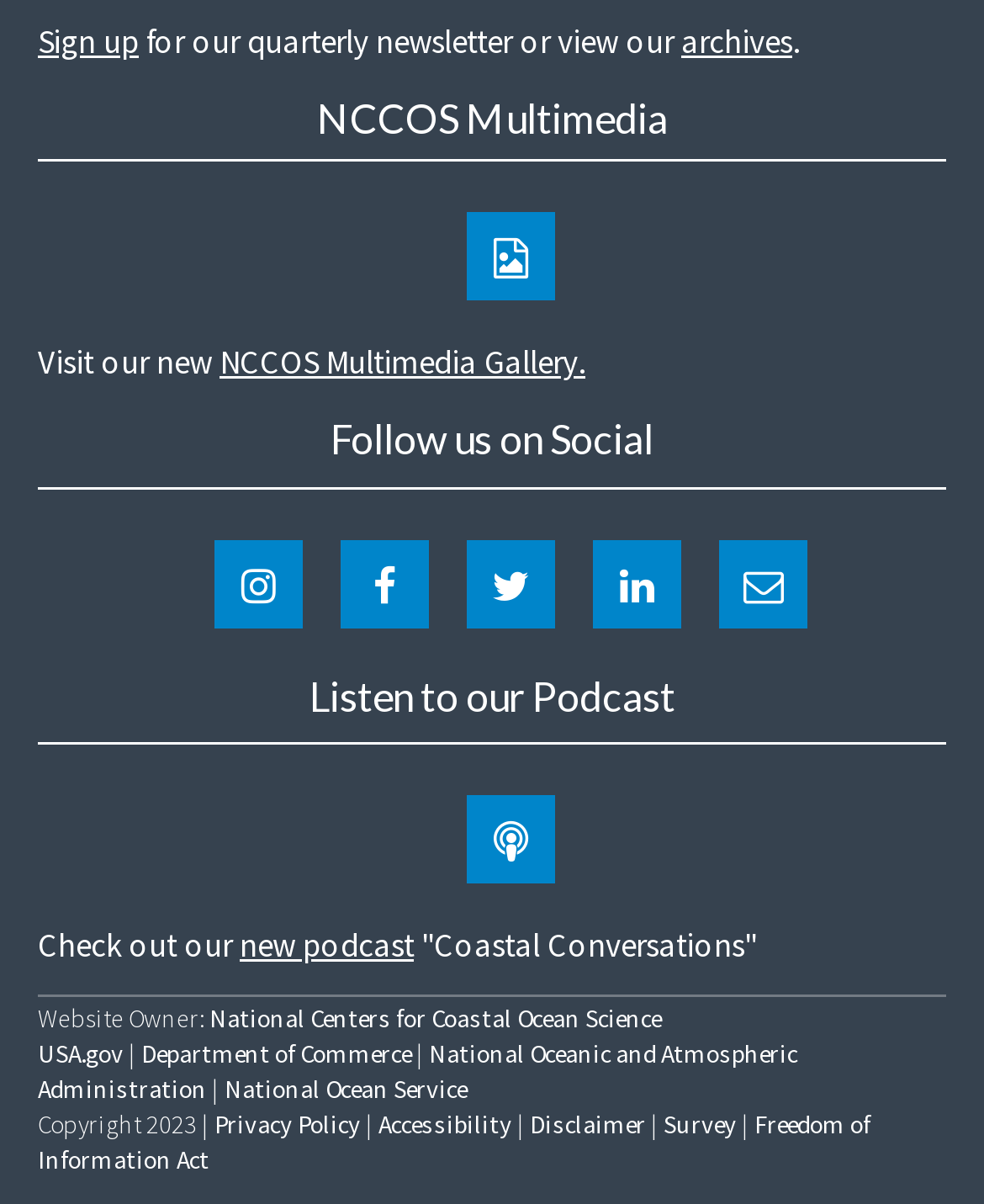How many social media platforms are listed?
Can you offer a detailed and complete answer to this question?

The answer can be found in the 'Follow us on Social' section, where there are five social media icons listed, each with a unique Unicode character. These icons represent different social media platforms.